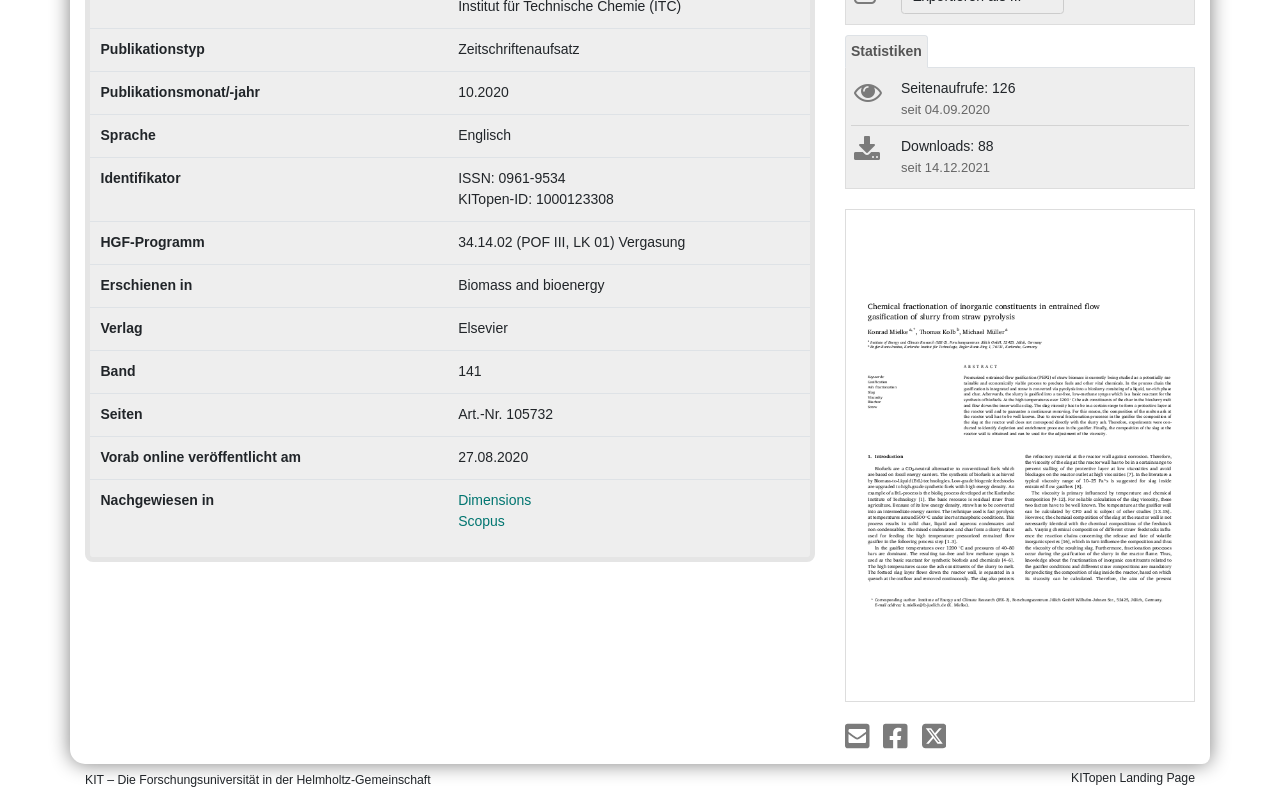Determine the bounding box coordinates for the HTML element mentioned in the following description: "Scopus". The coordinates should be a list of four floats ranging from 0 to 1, represented as [left, top, right, bottom].

[0.358, 0.65, 0.394, 0.67]